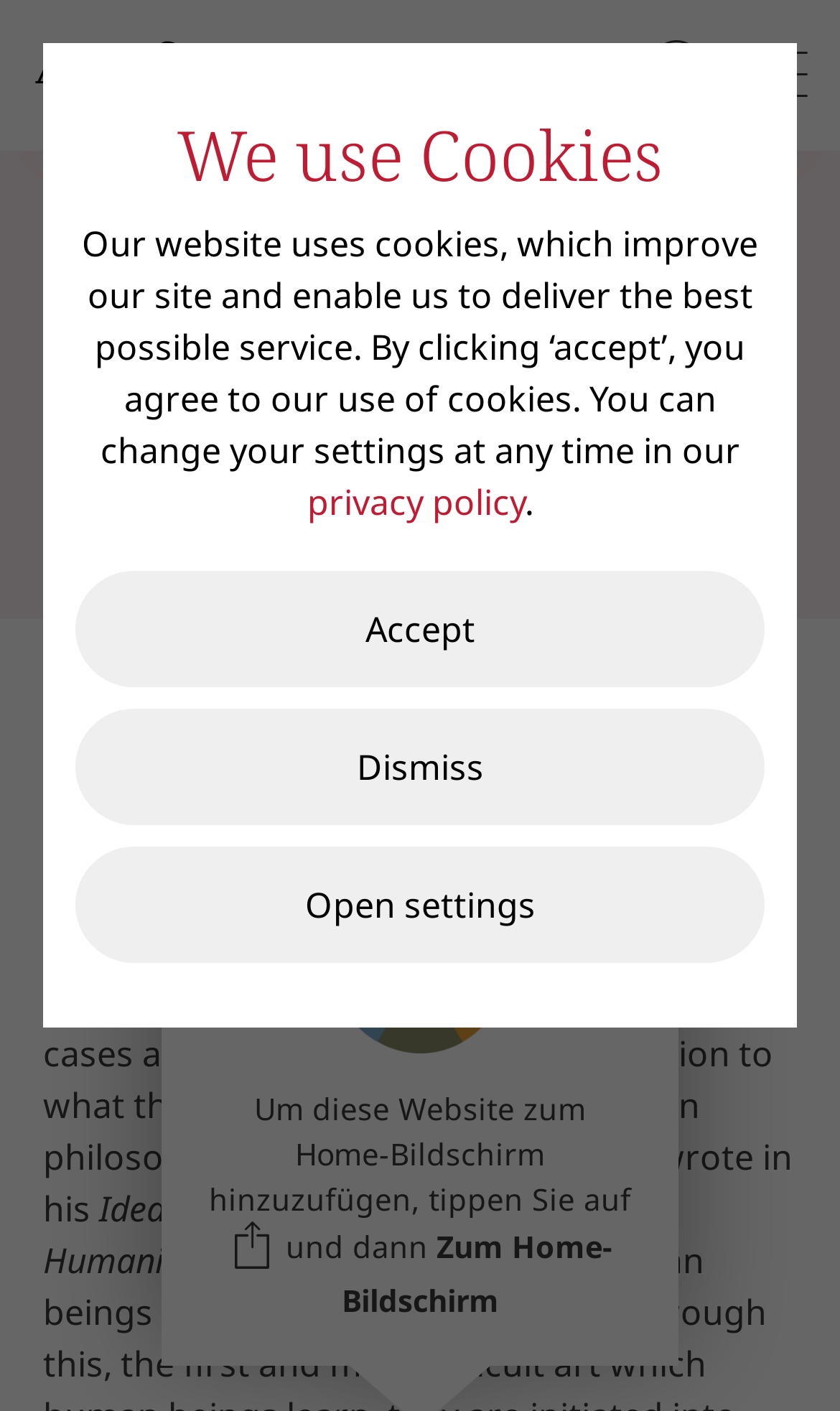Answer the question with a brief word or phrase:
What is the language of the magazine?

German